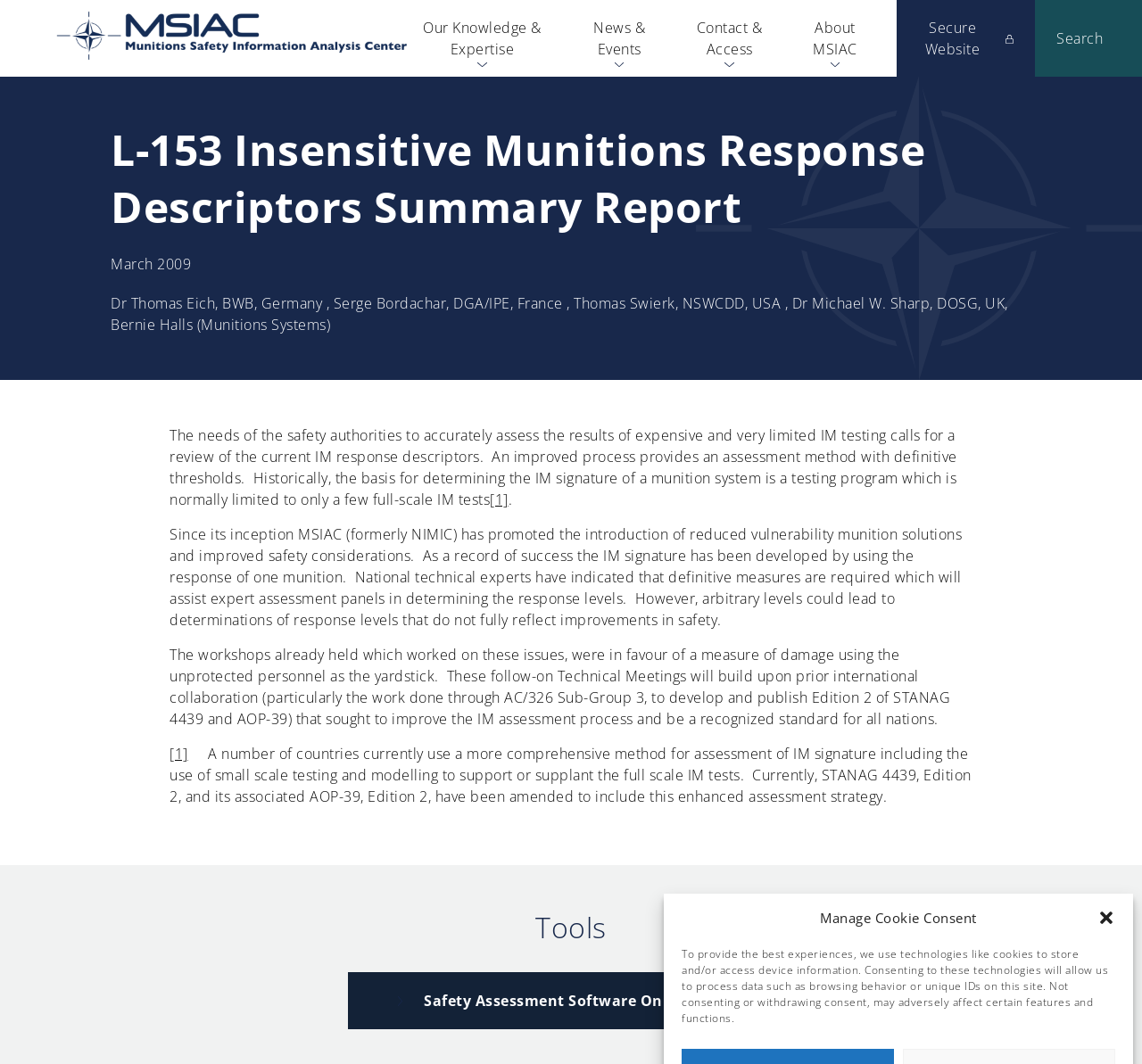Please determine the bounding box coordinates for the element that should be clicked to follow these instructions: "Go to 'Safety Assessment Software Online (SASO)'".

[0.371, 0.931, 0.652, 0.95]